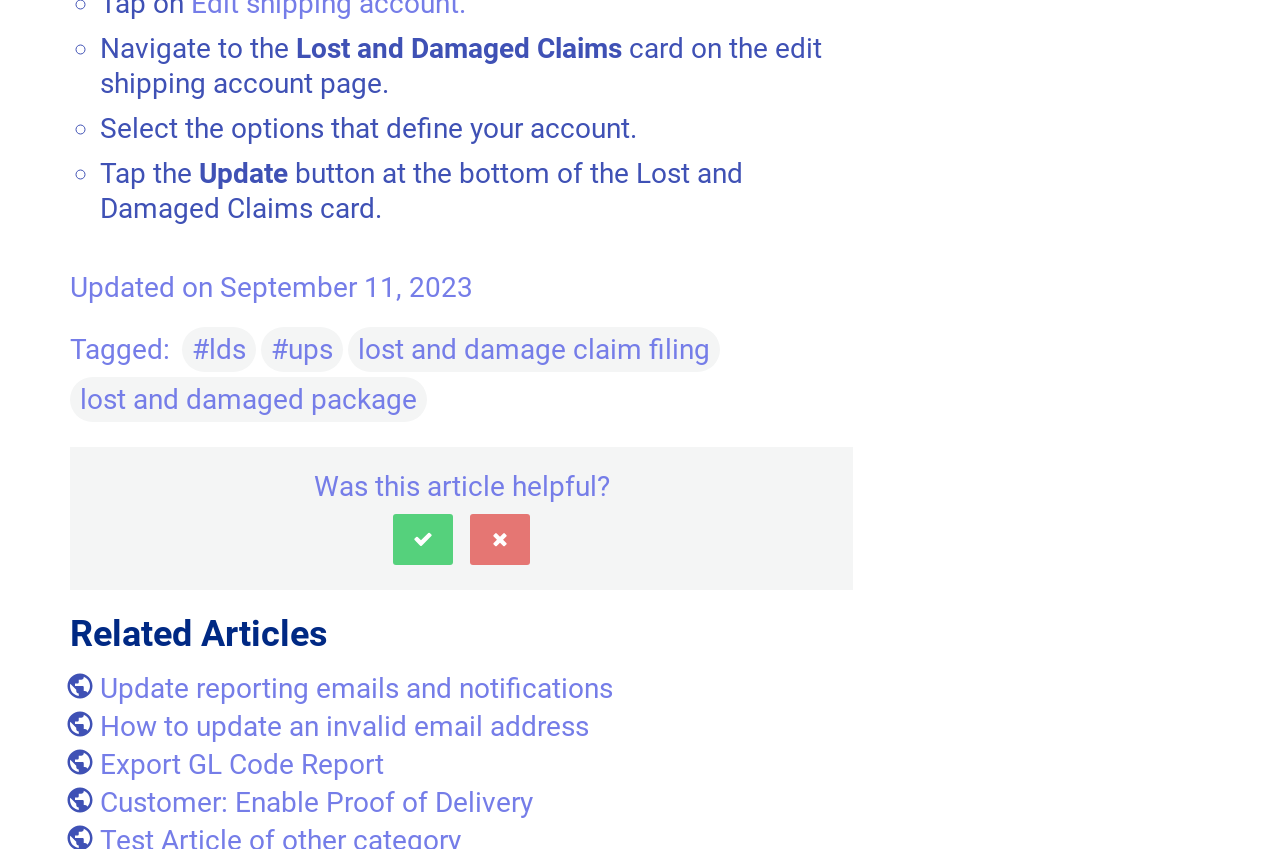Determine the bounding box coordinates for the area that needs to be clicked to fulfill this task: "View the 'Related Articles' section". The coordinates must be given as four float numbers between 0 and 1, i.e., [left, top, right, bottom].

[0.055, 0.72, 0.666, 0.773]